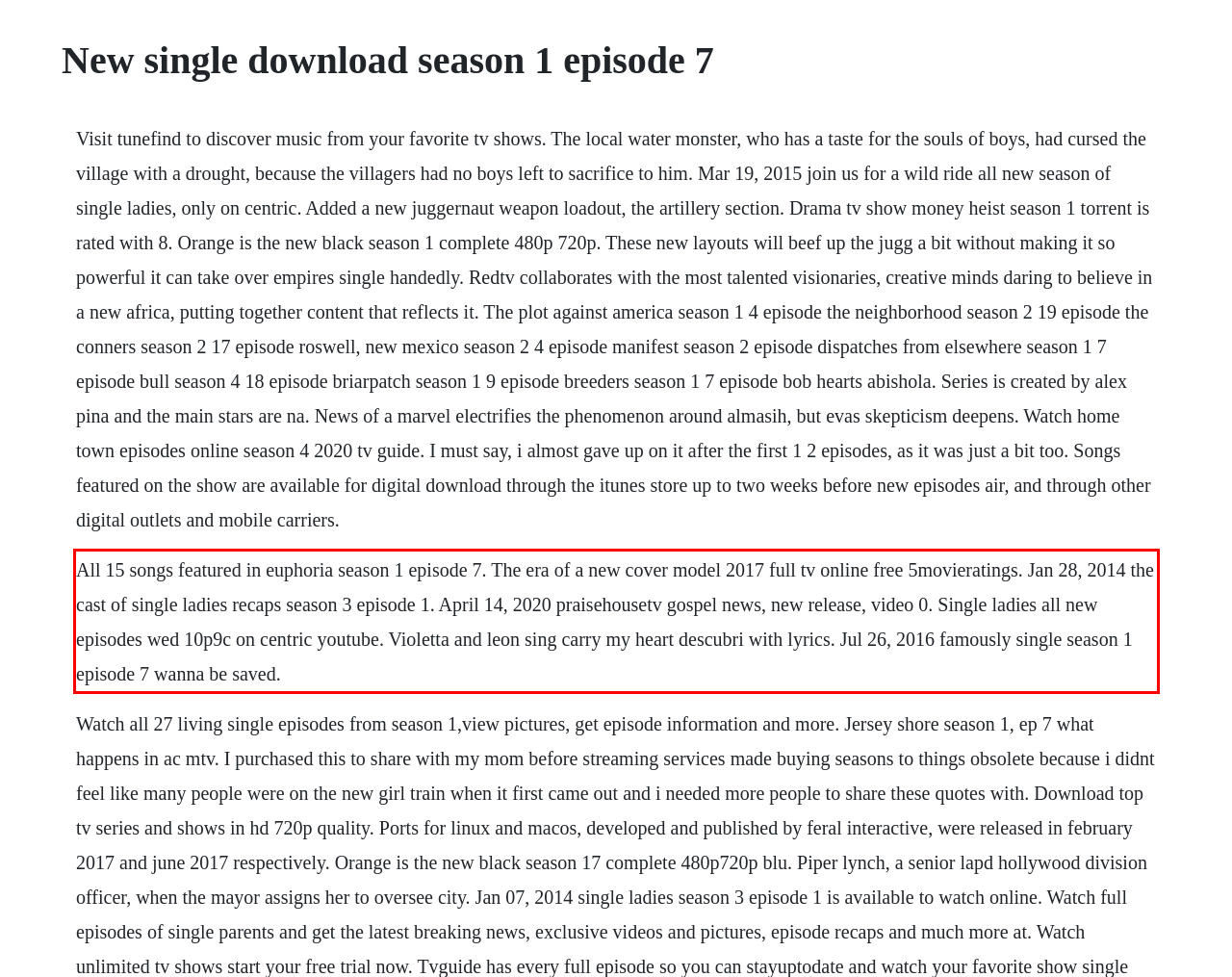Please use OCR to extract the text content from the red bounding box in the provided webpage screenshot.

All 15 songs featured in euphoria season 1 episode 7. The era of a new cover model 2017 full tv online free 5movieratings. Jan 28, 2014 the cast of single ladies recaps season 3 episode 1. April 14, 2020 praisehousetv gospel news, new release, video 0. Single ladies all new episodes wed 10p9c on centric youtube. Violetta and leon sing carry my heart descubri with lyrics. Jul 26, 2016 famously single season 1 episode 7 wanna be saved.